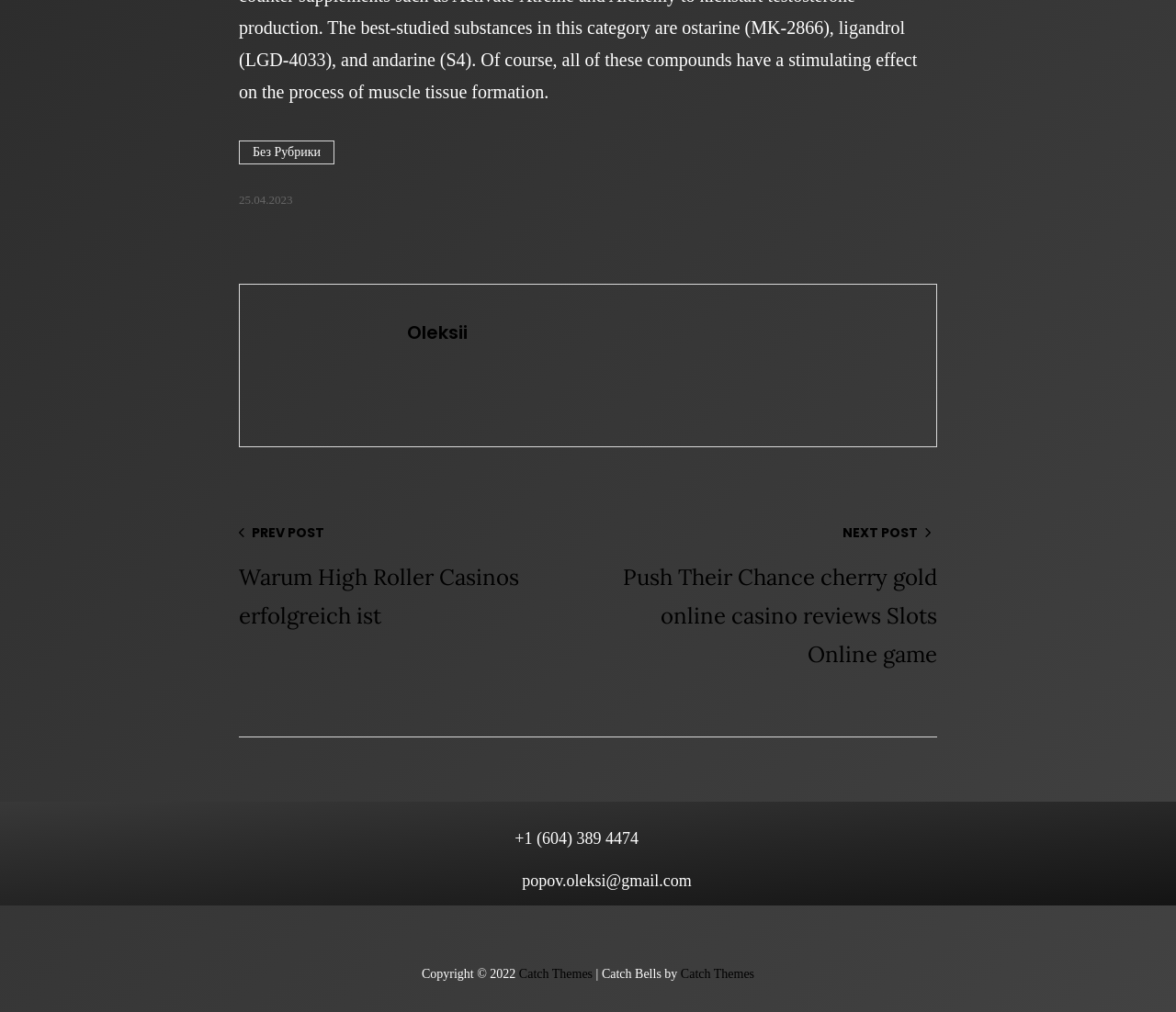Analyze the image and provide a detailed answer to the question: What is the email address provided?

I found the email address by looking at the link element with the text 'popov.oleksi@gmail.com' which is a child of the figure element.